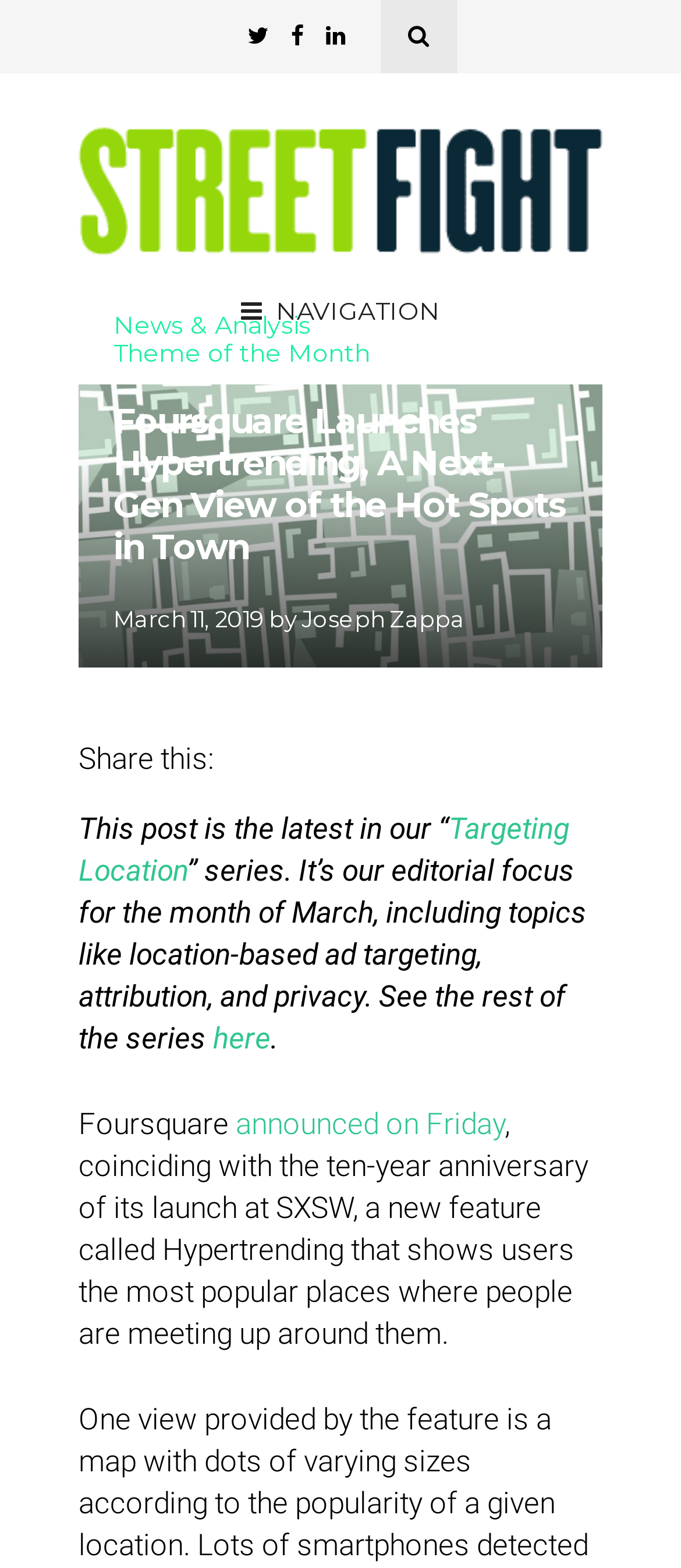Create a detailed description of the webpage's content and layout.

The webpage appears to be an article page from Street Fight, a news and analysis website. At the top left, there is a logo of Street Fight, accompanied by a navigation menu. Below the logo, there are three social media links represented by icons. 

On the top right, there is a search bar or combobox. Below it, there are two links: "News & Analysis" and "Theme of the Month". 

The main content of the webpage starts with a heading that reads "Foursquare Launches Hypertrending, A Next-Gen View of the Hot Spots in Town". Below the heading, there is a timestamp showing the date of publication, "March 11, 2019", followed by the author's name, "Joseph Zappa". 

The article begins with a brief introduction, stating that this post is part of the "Targeting Location" series, which is the editorial focus for the month of March, covering topics like location-based ad targeting, attribution, and privacy. There is a link to view the rest of the series. 

The main article discusses Foursquare's announcement of a new feature called Hypertrending, which shows users the most popular places where people are meeting up around them. The article provides more details about this feature and its launch.